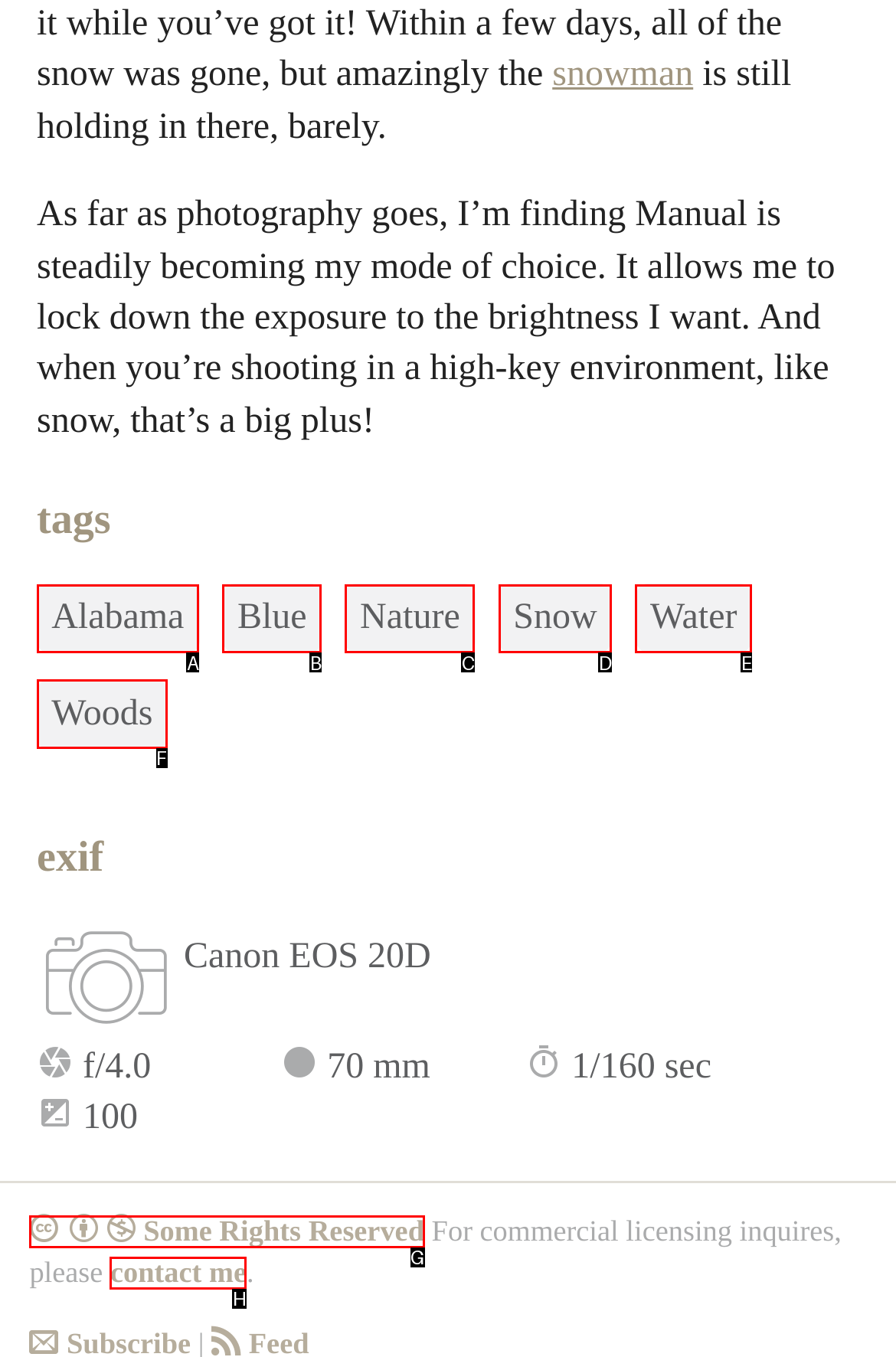Match the following description to the correct HTML element: admin Indicate your choice by providing the letter.

None